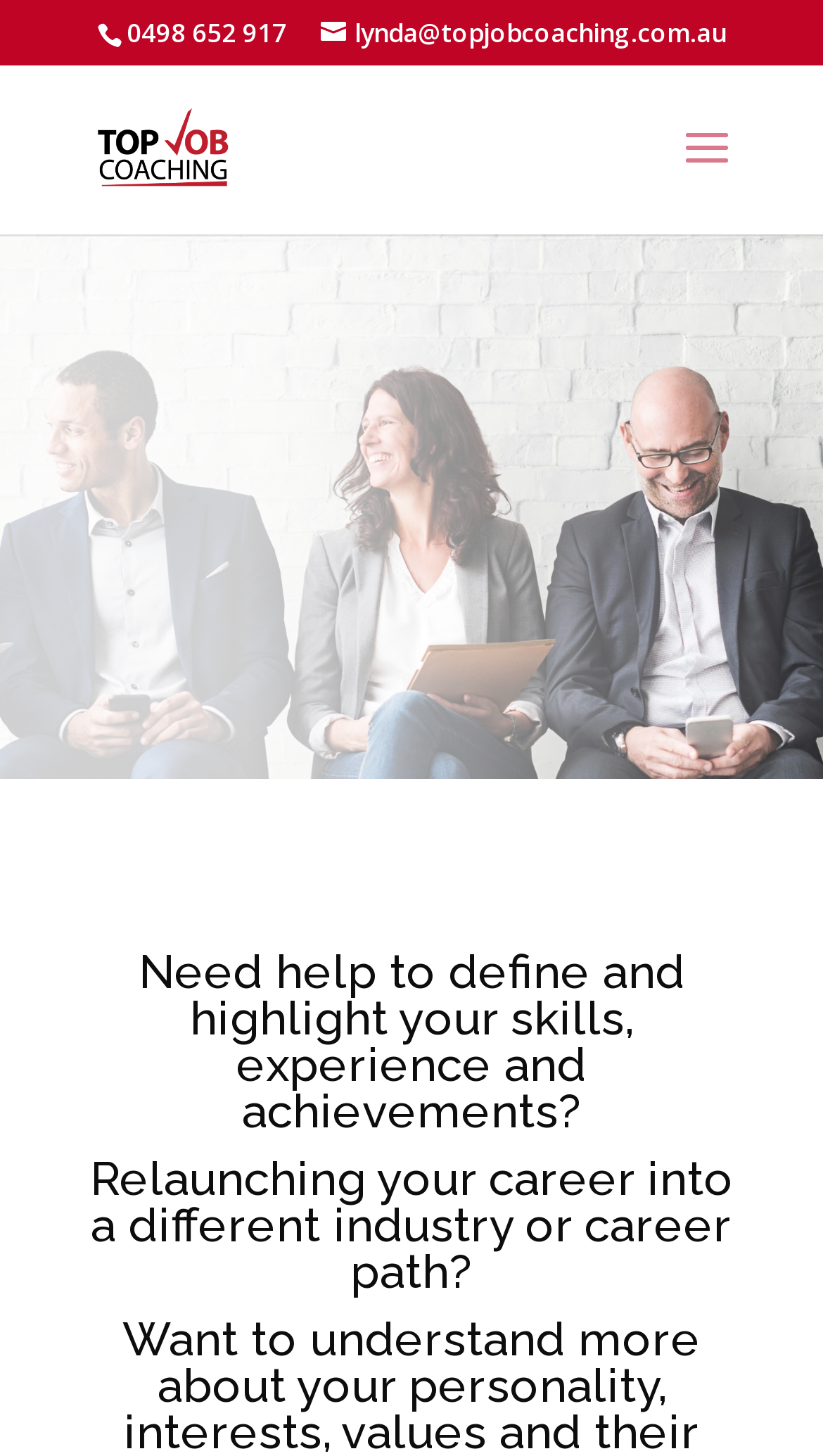Using the information shown in the image, answer the question with as much detail as possible: What is the topic of the webpage?

I found the topic of the webpage by looking at the link element with the bounding box coordinates [0.11, 0.087, 0.286, 0.115], which contains the text 'Top Job Coaching'. This suggests that the webpage is related to job coaching. Additionally, the headings on the webpage also suggest that the topic is related to job coaching, such as 'Need help to define and highlight your skills, experience and achievements?' and 'Relaunching your career into a different industry or career path?'.